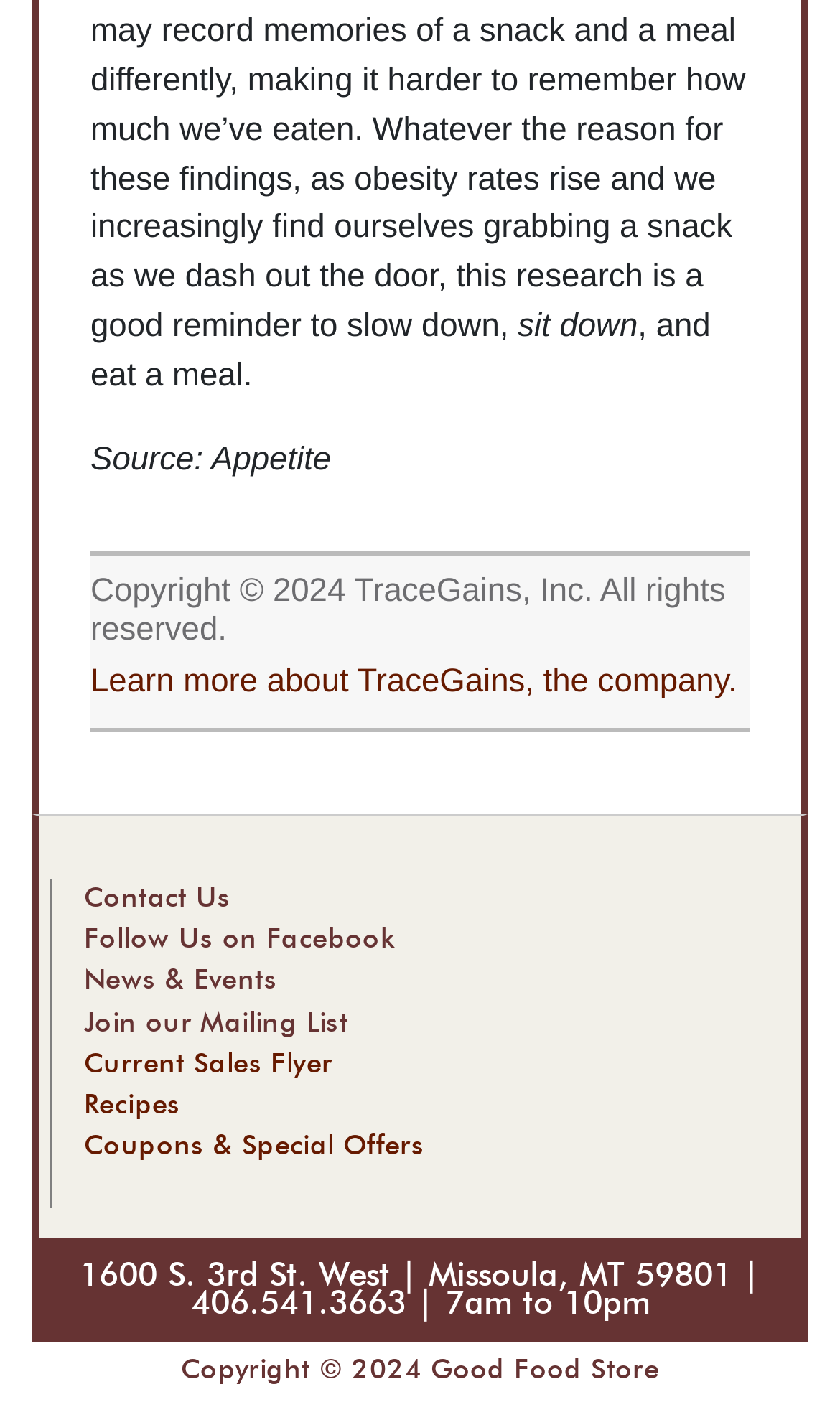Please find the bounding box coordinates of the section that needs to be clicked to achieve this instruction: "Click on the link to learn about car body repair in Grays".

None